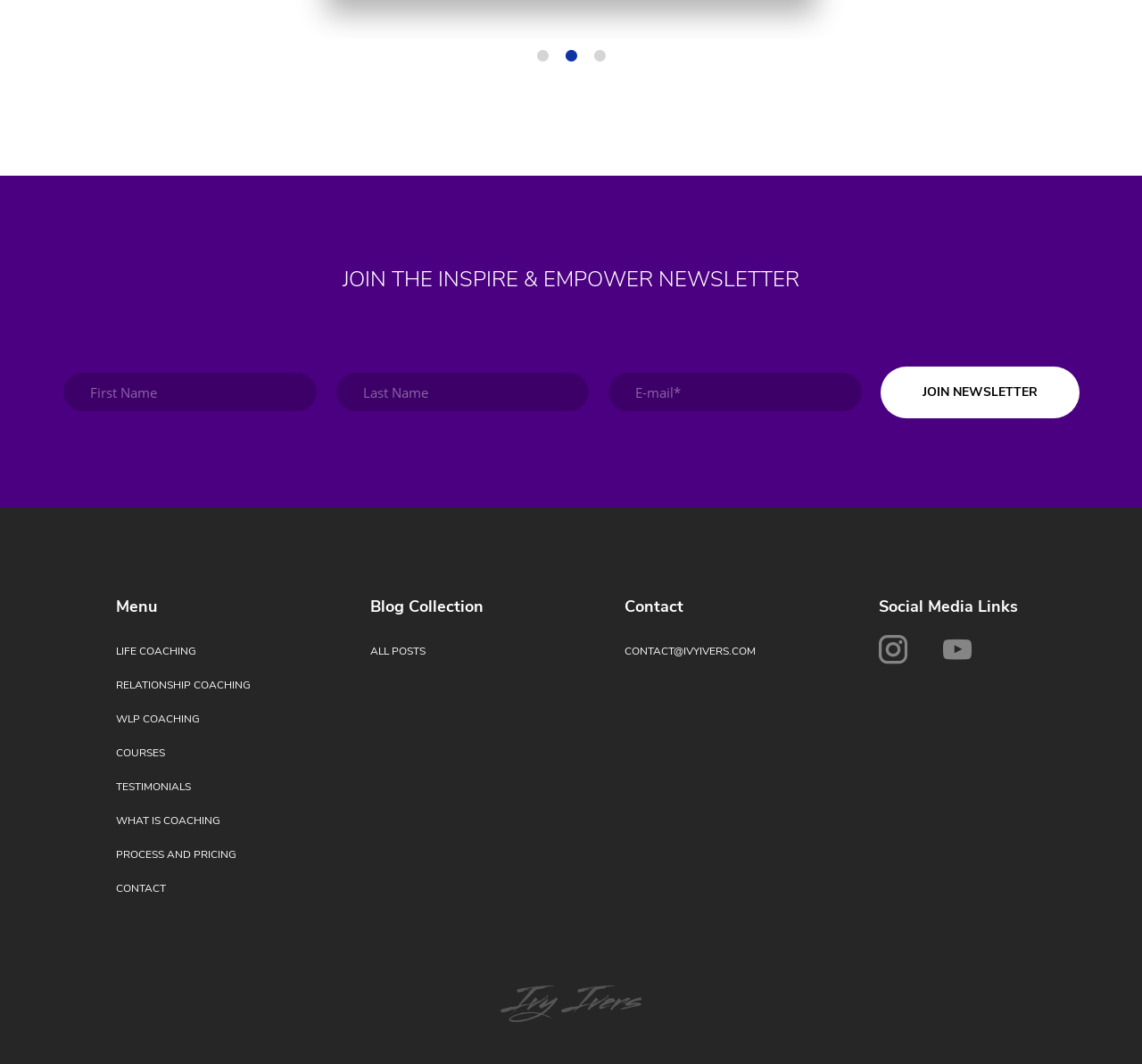Please find and report the bounding box coordinates of the element to click in order to perform the following action: "Enter first name". The coordinates should be expressed as four float numbers between 0 and 1, in the format [left, top, right, bottom].

[0.055, 0.35, 0.278, 0.388]